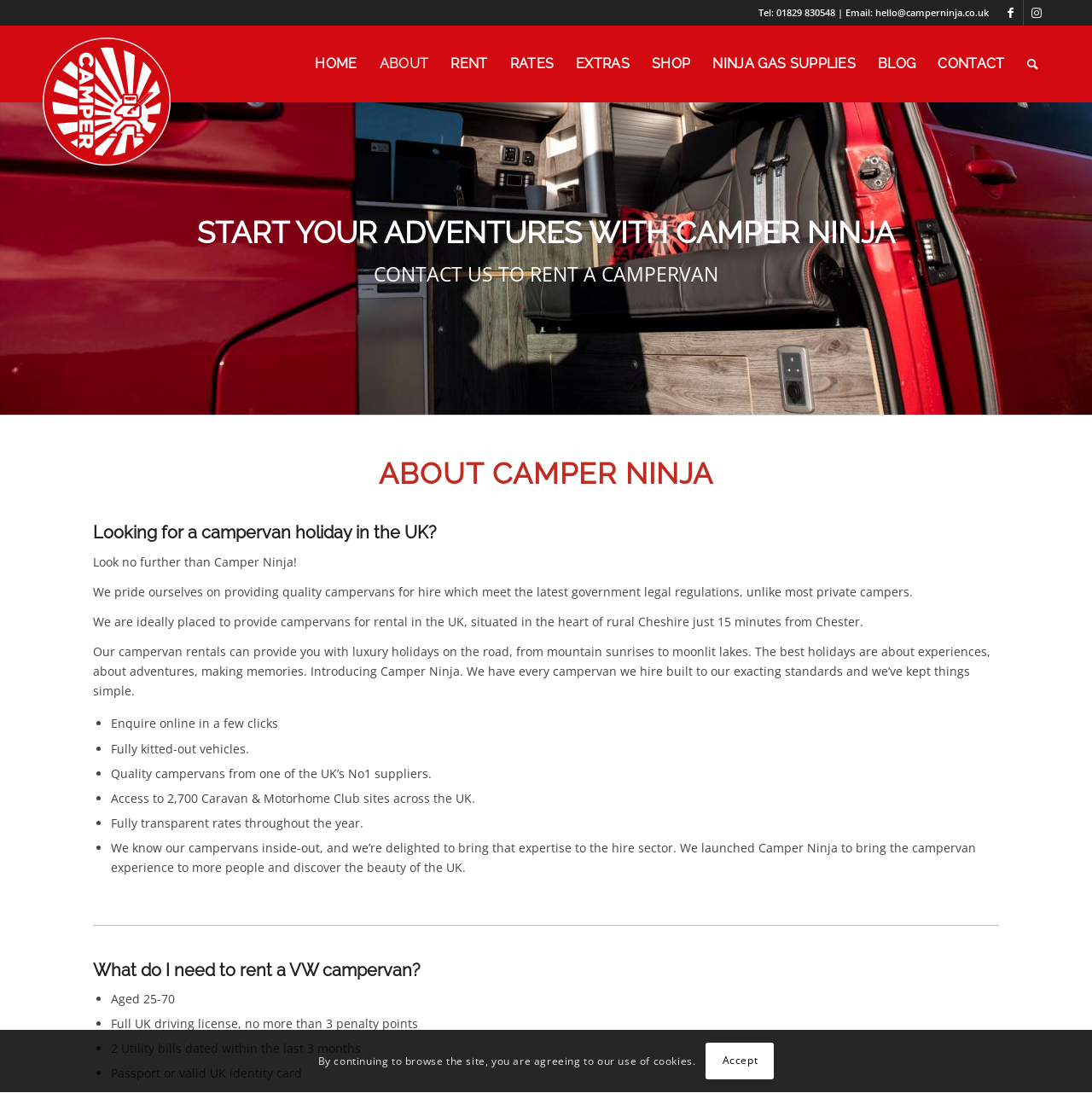Please specify the bounding box coordinates of the clickable region necessary for completing the following instruction: "Contact Camper Ninja". The coordinates must consist of four float numbers between 0 and 1, i.e., [left, top, right, bottom].

[0.695, 0.005, 0.905, 0.017]